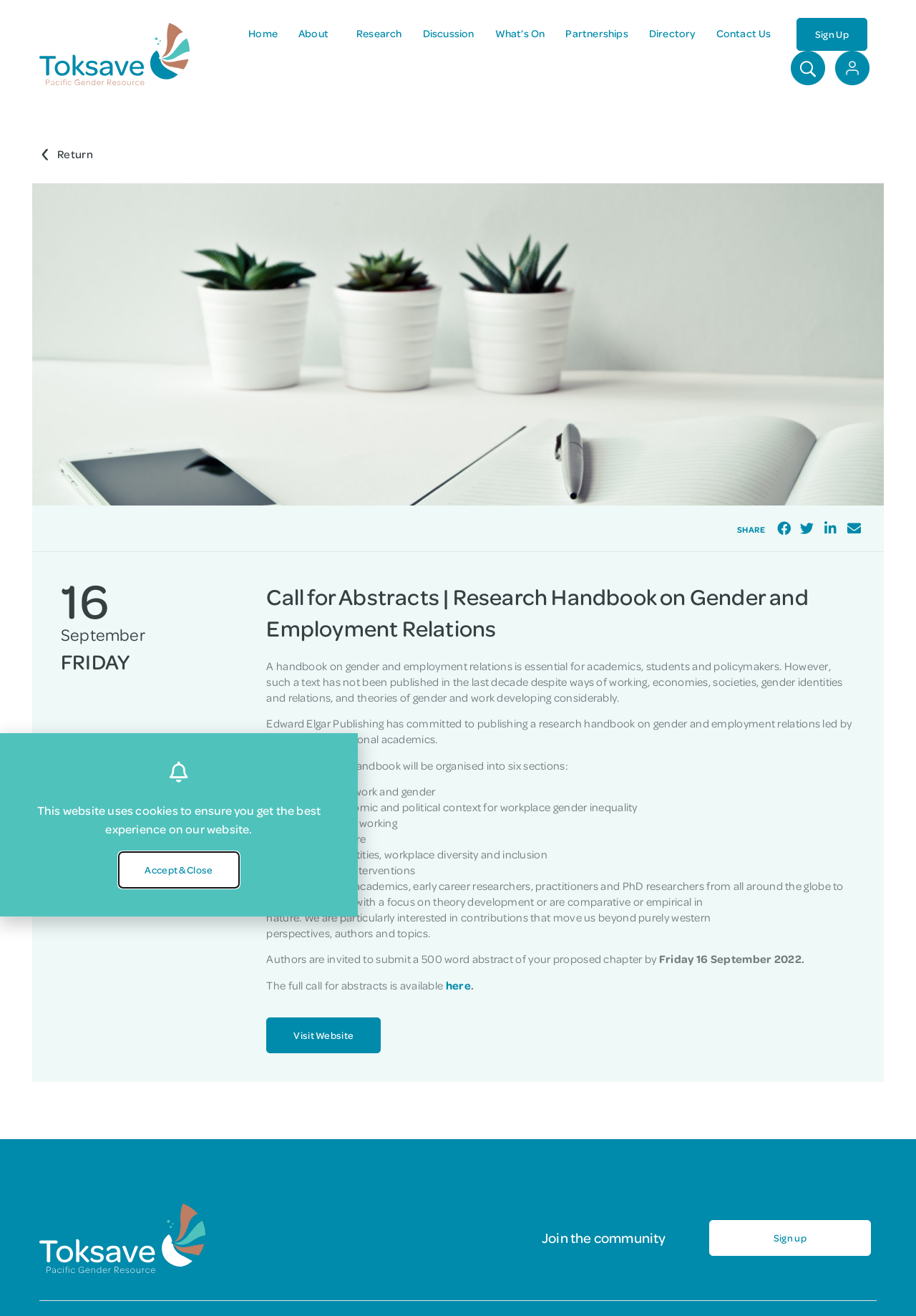Please determine the bounding box coordinates for the UI element described here. Use the format (top-left x, top-left y, bottom-right x, bottom-right y) with values bounded between 0 and 1: Research

[0.389, 0.021, 0.439, 0.03]